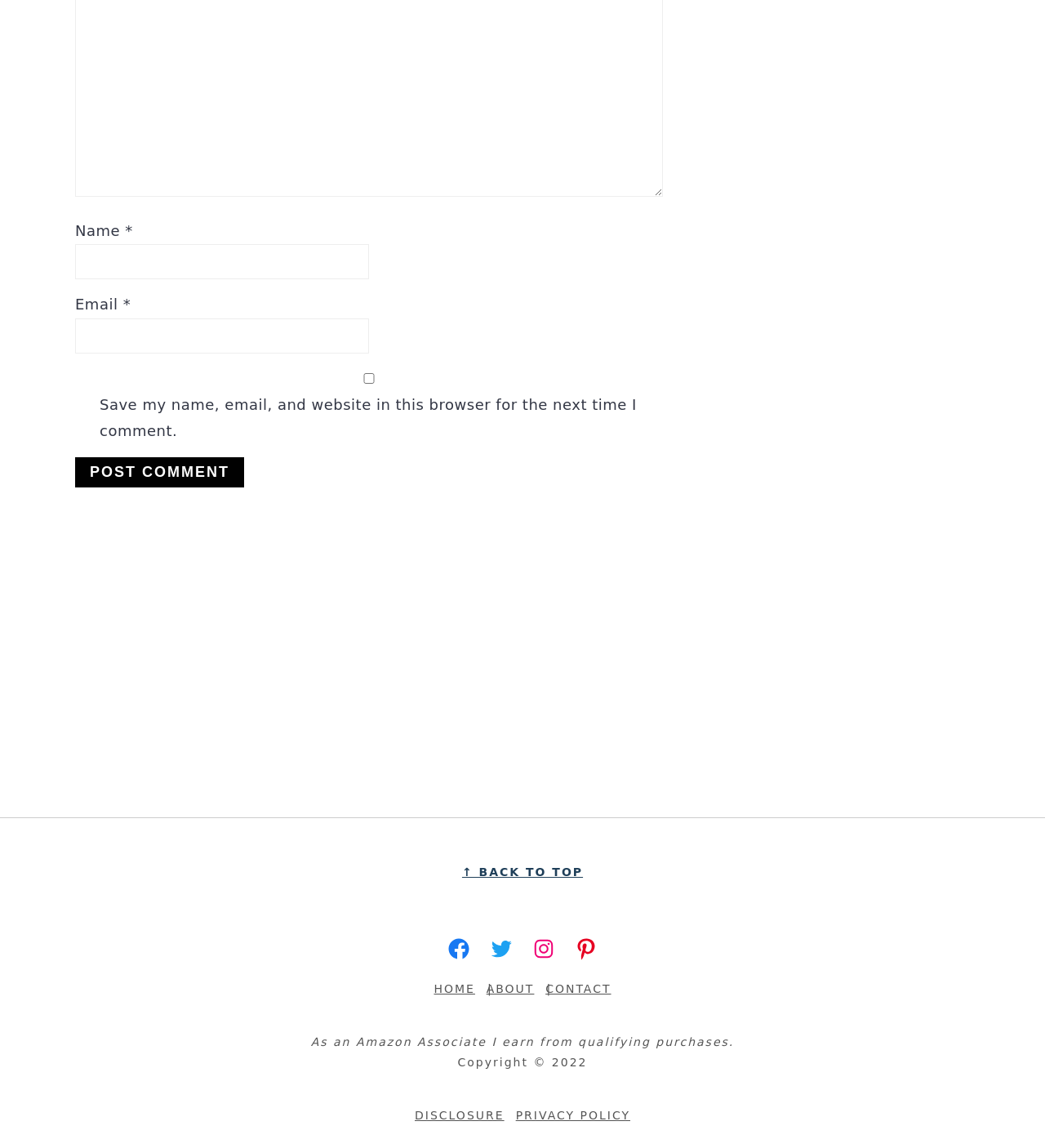Kindly determine the bounding box coordinates for the clickable area to achieve the given instruction: "Save your comment information".

[0.072, 0.325, 0.634, 0.334]